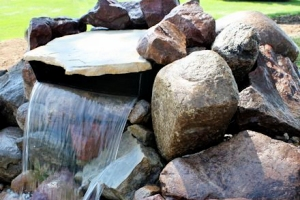Outline with detail what the image portrays.

This image showcases a beautifully designed water feature composed of smooth, natural stones and a cascading waterfall. The water flows gracefully over a flat stone slab, creating a soothing sound that enhances the tranquil atmosphere of any outdoor space. This feature is not only visually appealing but also serves as an inviting focal point in landscaping, perfect for serene gardens or backyards. Adding such a professionally designed and installed water element can significantly elevate the aesthetic appeal and enjoyment of your outdoor living area, creating a relaxing retreat that harmonizes with nature.